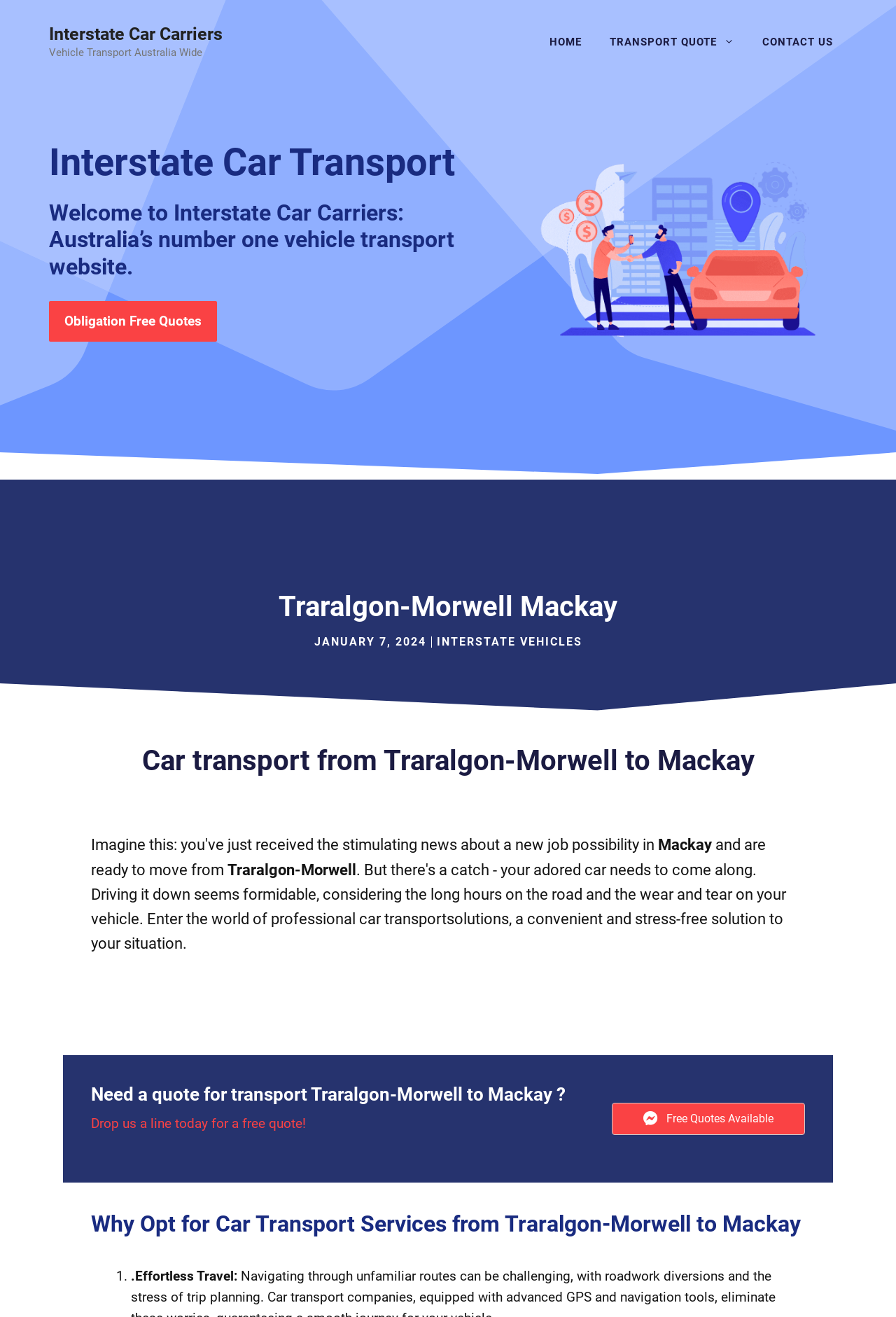Answer the following in one word or a short phrase: 
What is the destination of the car transport service?

Mackay